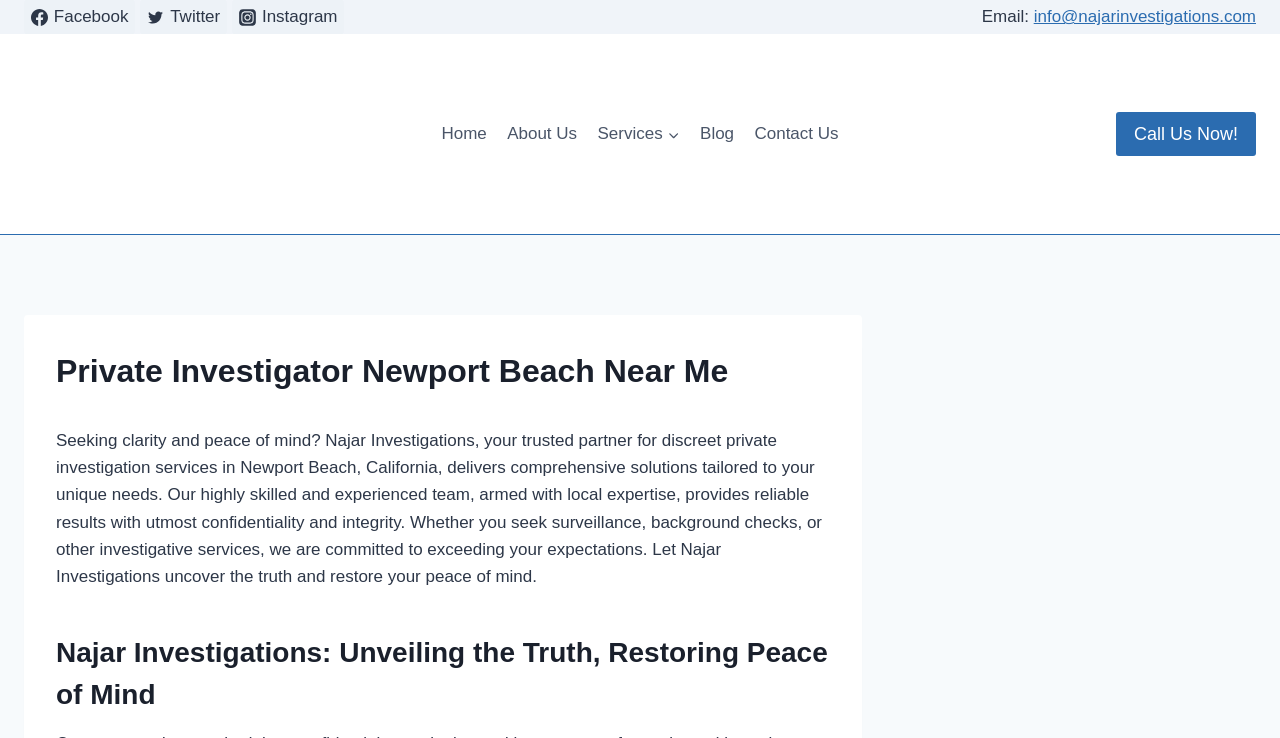Determine the bounding box coordinates of the clickable element necessary to fulfill the instruction: "Send an email". Provide the coordinates as four float numbers within the 0 to 1 range, i.e., [left, top, right, bottom].

[0.808, 0.01, 0.981, 0.036]